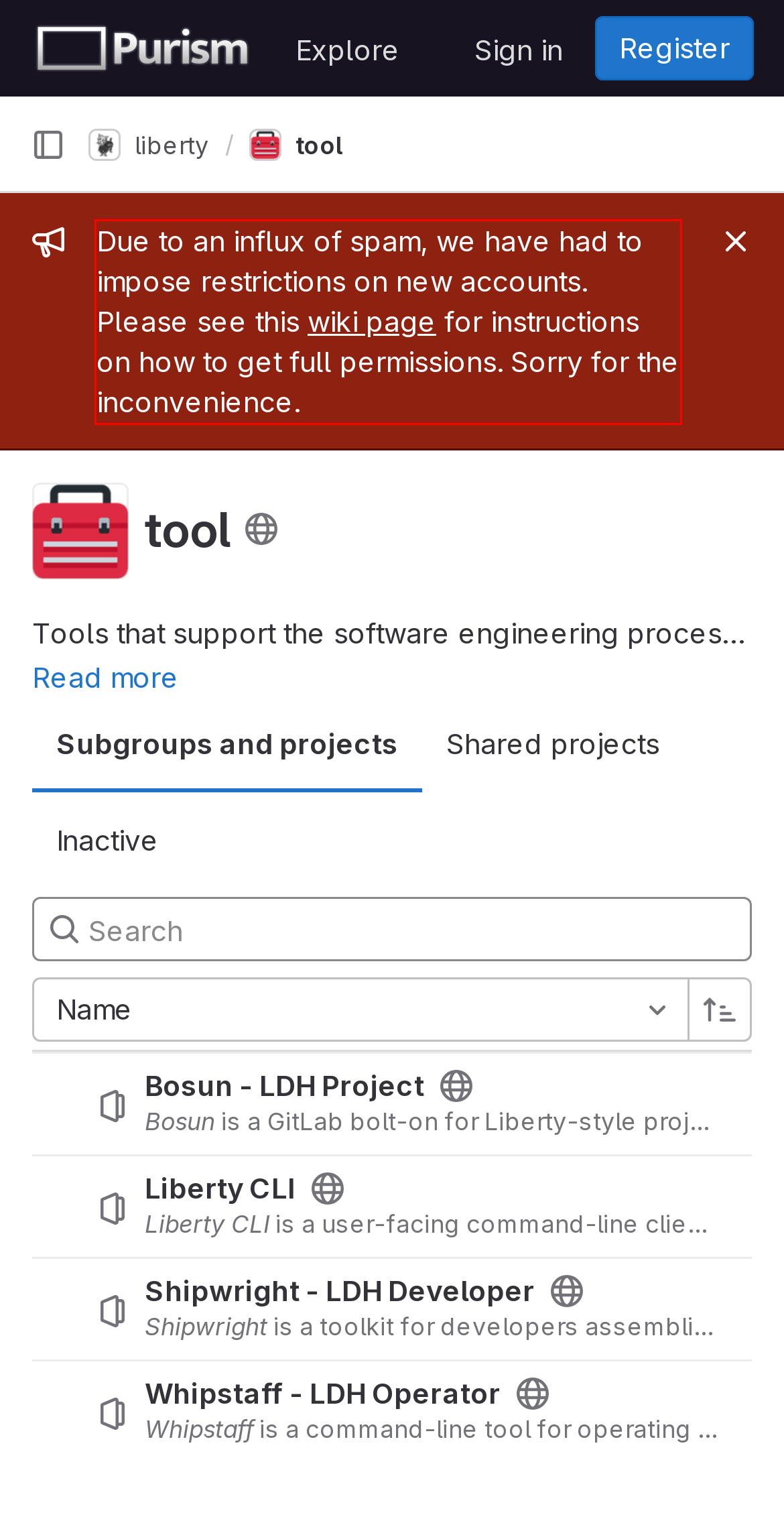Given a webpage screenshot, locate the red bounding box and extract the text content found inside it.

Due to an influx of spam, we have had to impose restrictions on new accounts. Please see this wiki page for instructions on how to get full permissions. Sorry for the inconvenience.